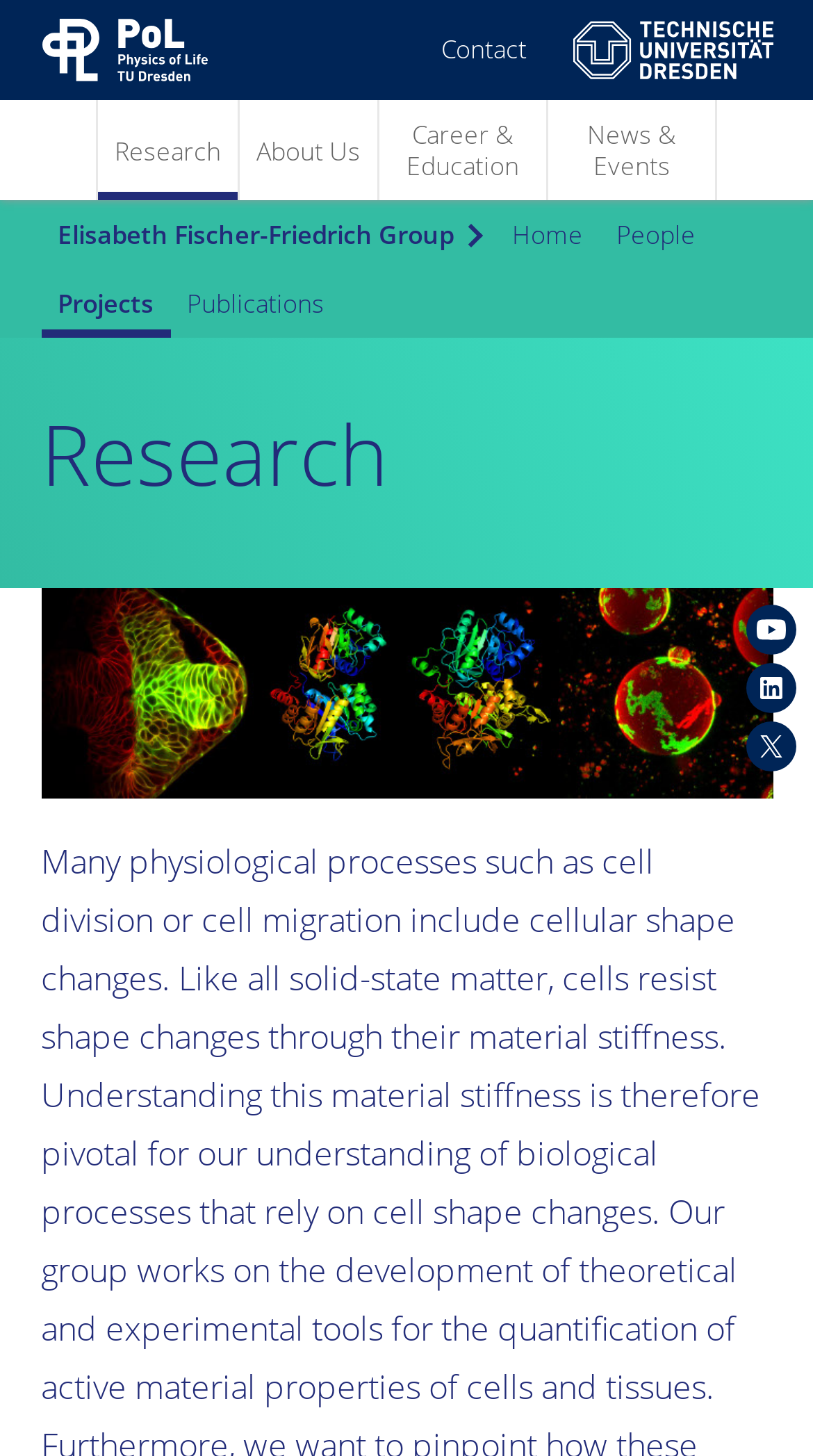Please determine the bounding box coordinates of the element to click in order to execute the following instruction: "Jump to main navigation". The coordinates should be four float numbers between 0 and 1, specified as [left, top, right, bottom].

[0.0, 0.0, 0.615, 0.069]